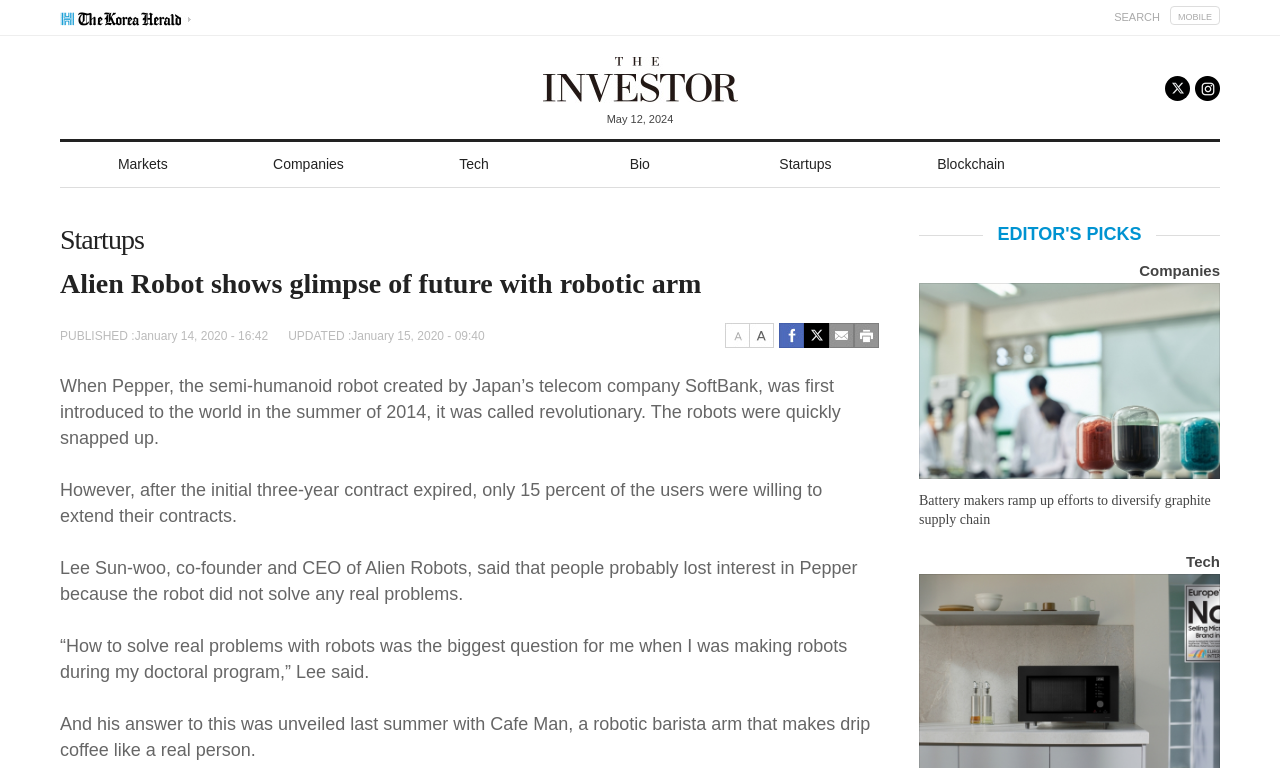Look at the image and write a detailed answer to the question: 
What is the percentage of users who extended their contracts after three years?

According to the webpage, after the initial three-year contract expired, only 15 percent of the users were willing to extend their contracts.